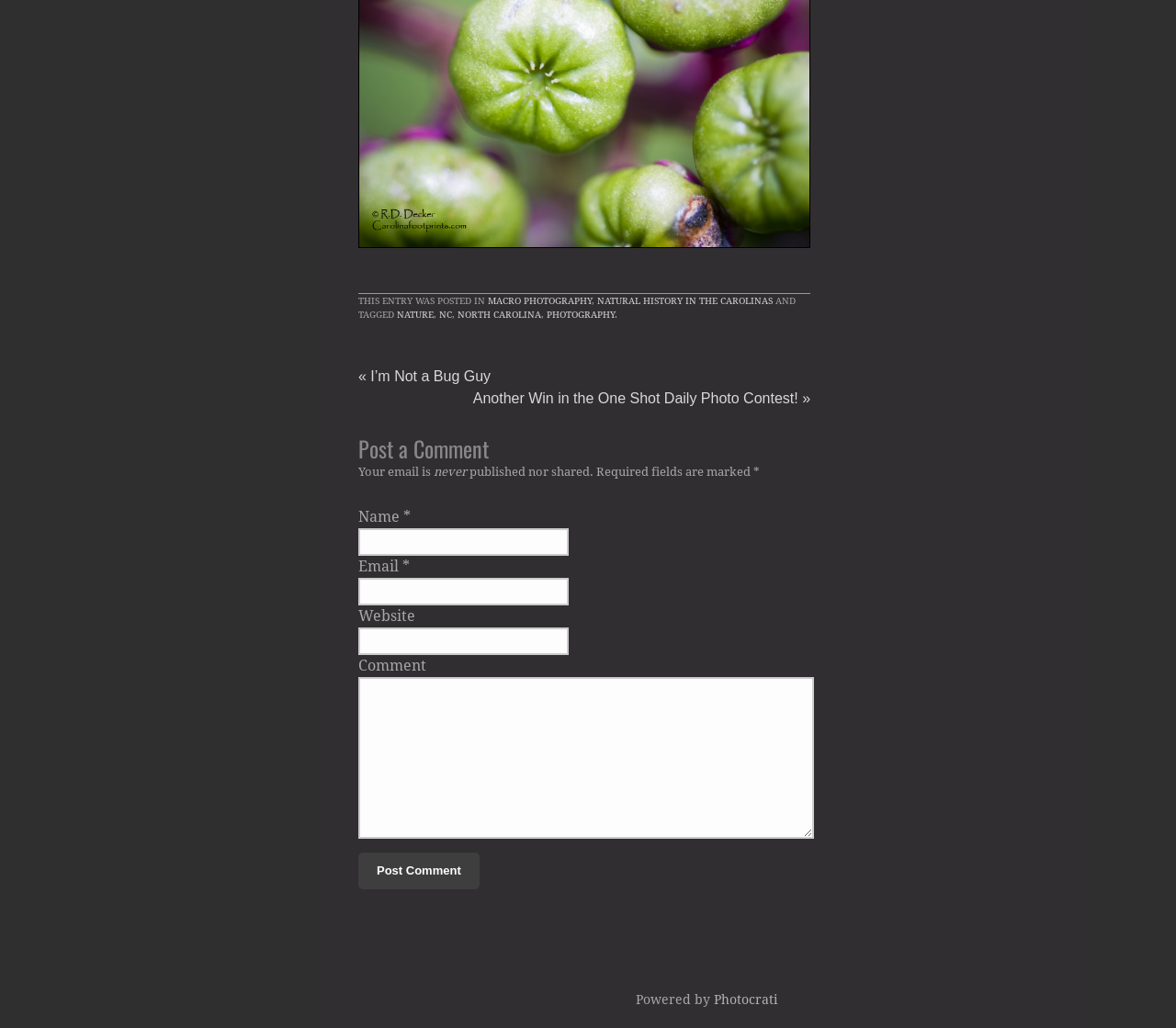Find the bounding box coordinates of the area to click in order to follow the instruction: "Enter your name in the 'Name' field".

[0.305, 0.514, 0.484, 0.541]